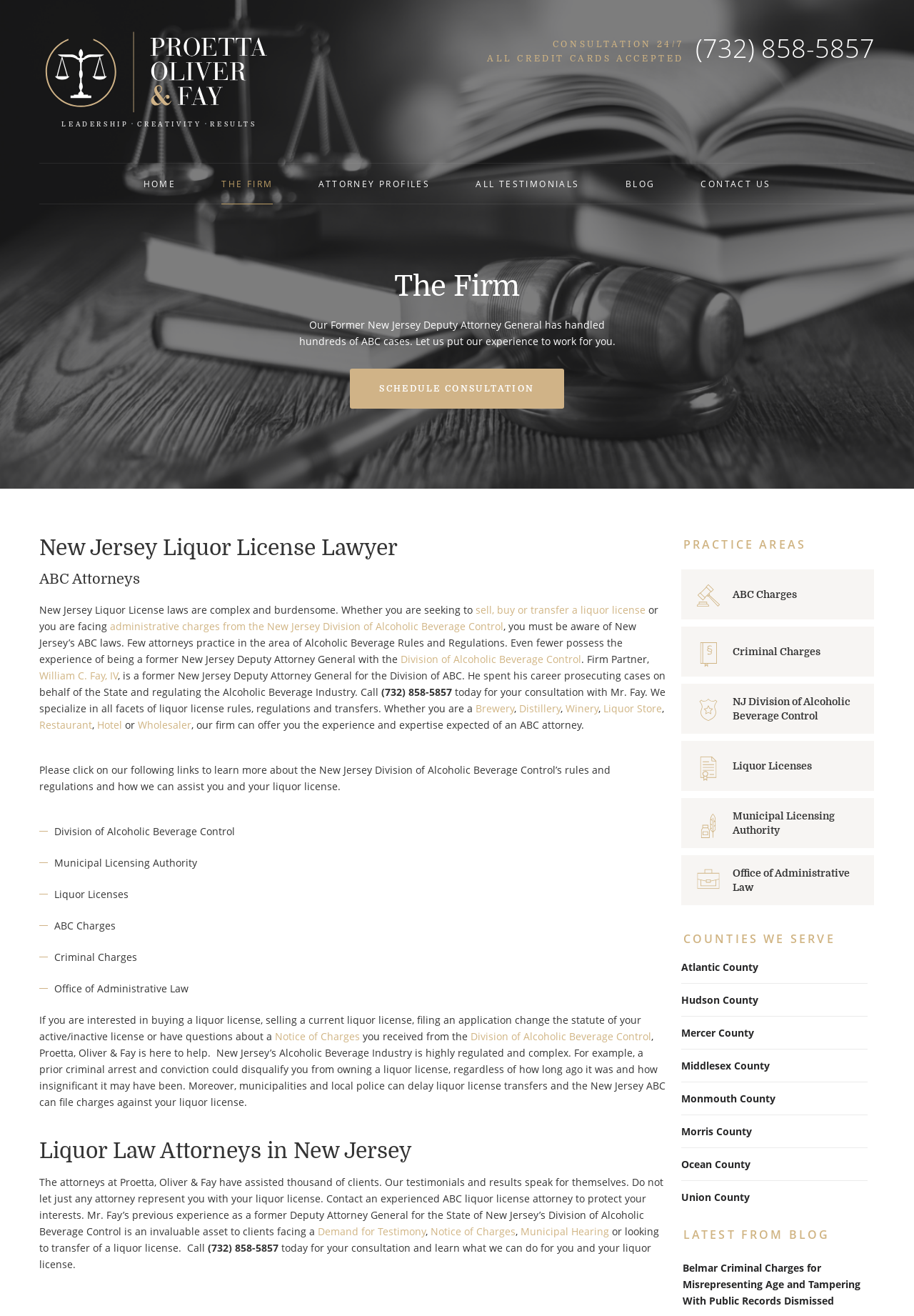Find and indicate the bounding box coordinates of the region you should select to follow the given instruction: "Read the blog".

[0.684, 0.135, 0.717, 0.145]